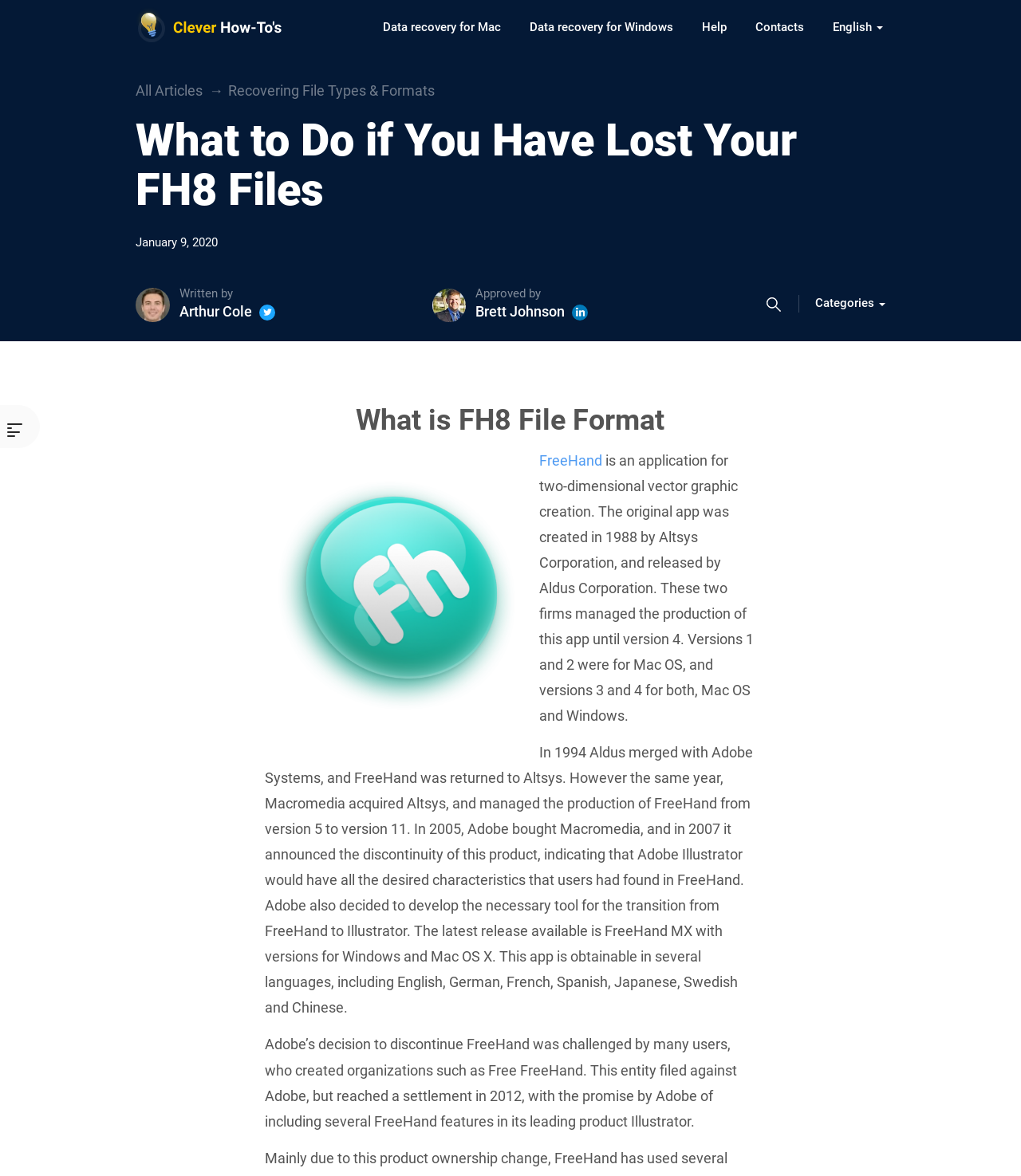Who wrote the article 'What to Do if You Have Lost Your FH8 Files'?
Based on the screenshot, give a detailed explanation to answer the question.

The author of the article 'What to Do if You Have Lost Your FH8 Files' is Arthur Cole, as indicated by the link 'Arthur Cole' next to the text 'Written by'.